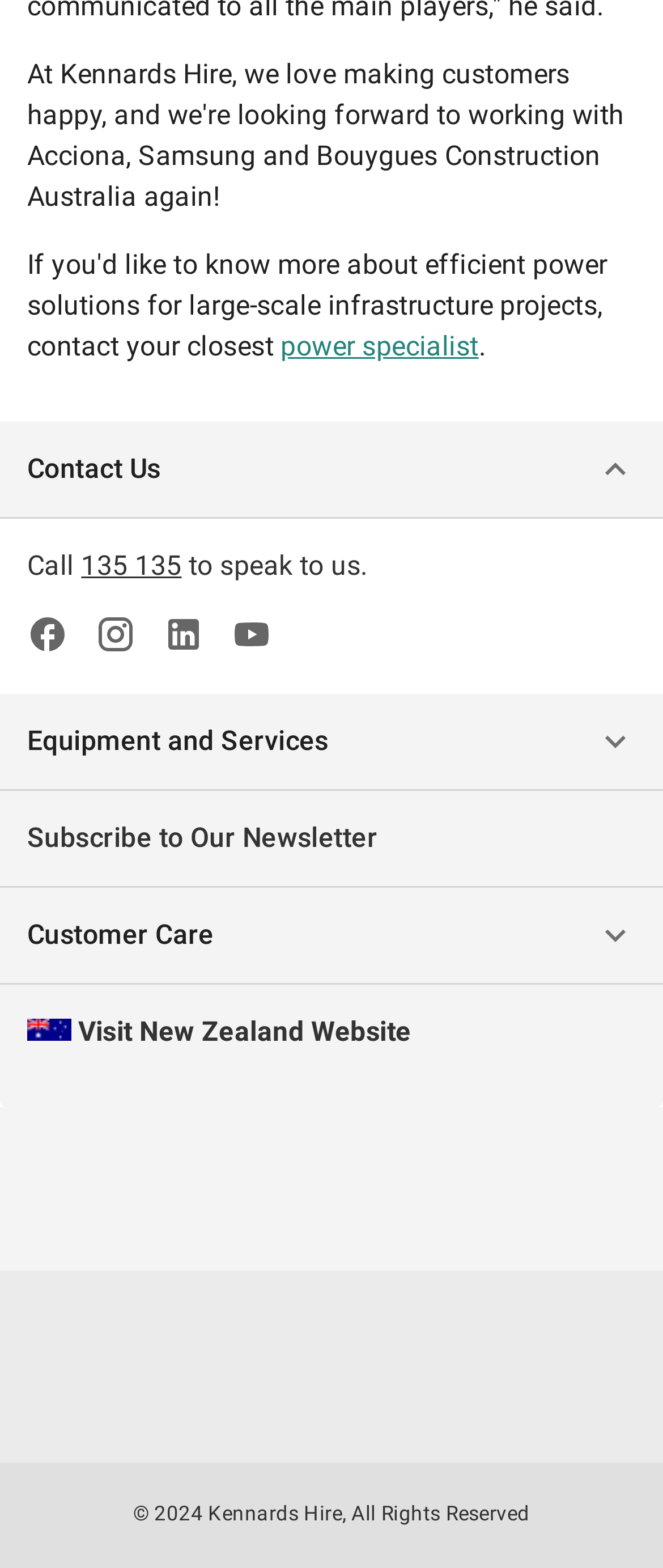What is the text on the top-left link?
Look at the image and respond with a one-word or short-phrase answer.

power specialist